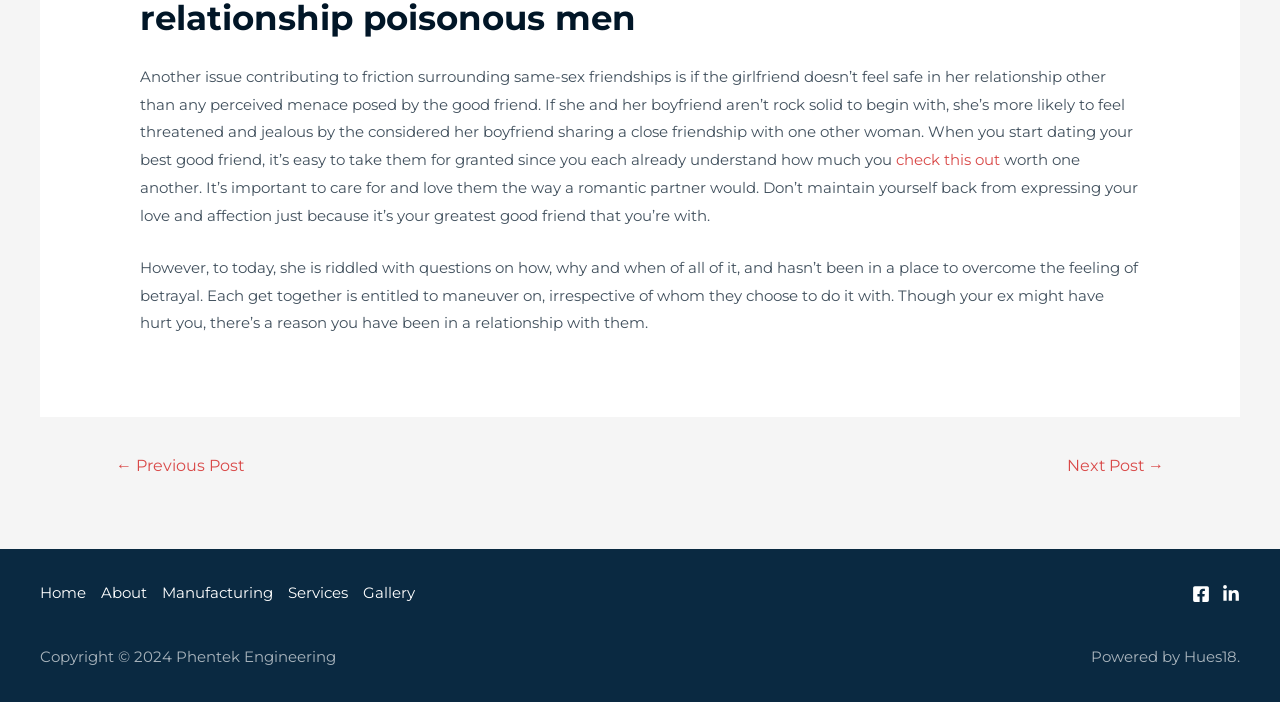Give a one-word or short phrase answer to this question: 
What is the copyright year of the website?

2024